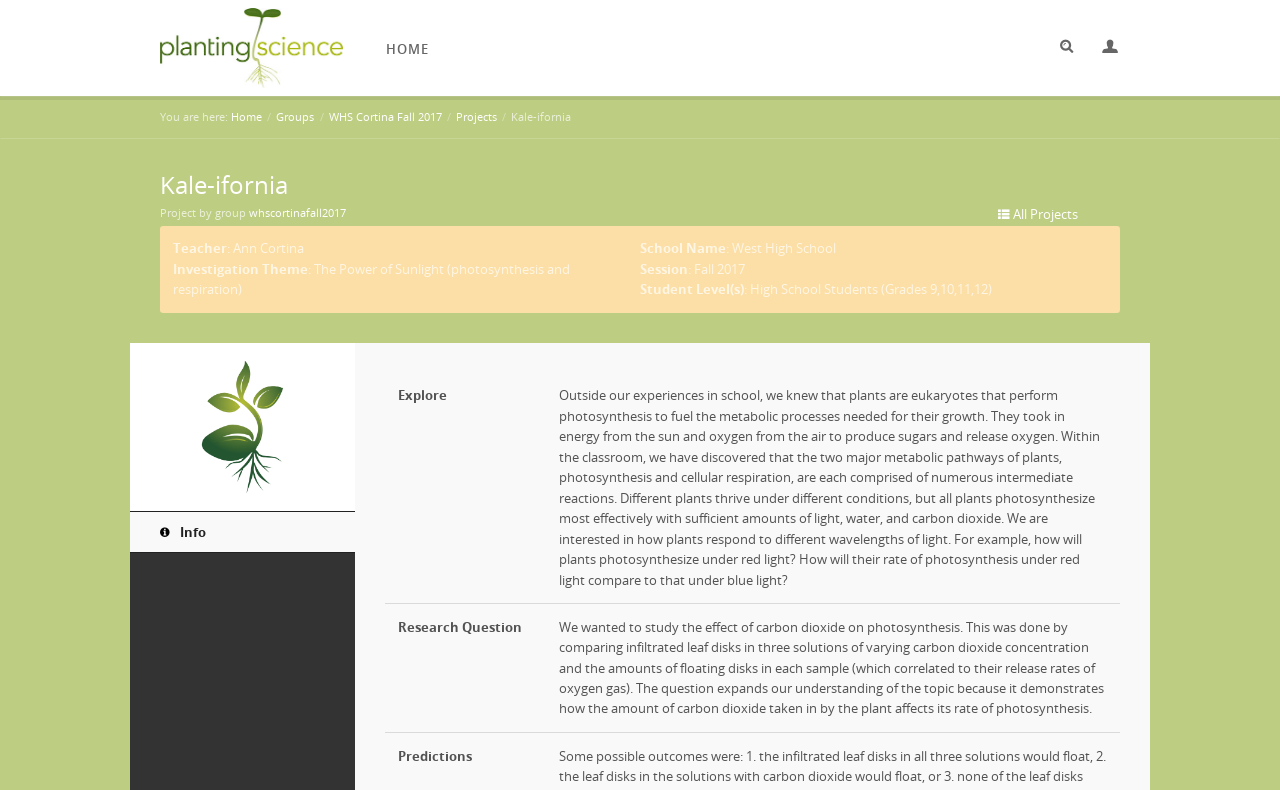Determine the bounding box coordinates of the clickable element to complete this instruction: "Search on the website". Provide the coordinates in the format of four float numbers between 0 and 1, [left, top, right, bottom].

[0.814, 0.026, 0.842, 0.091]